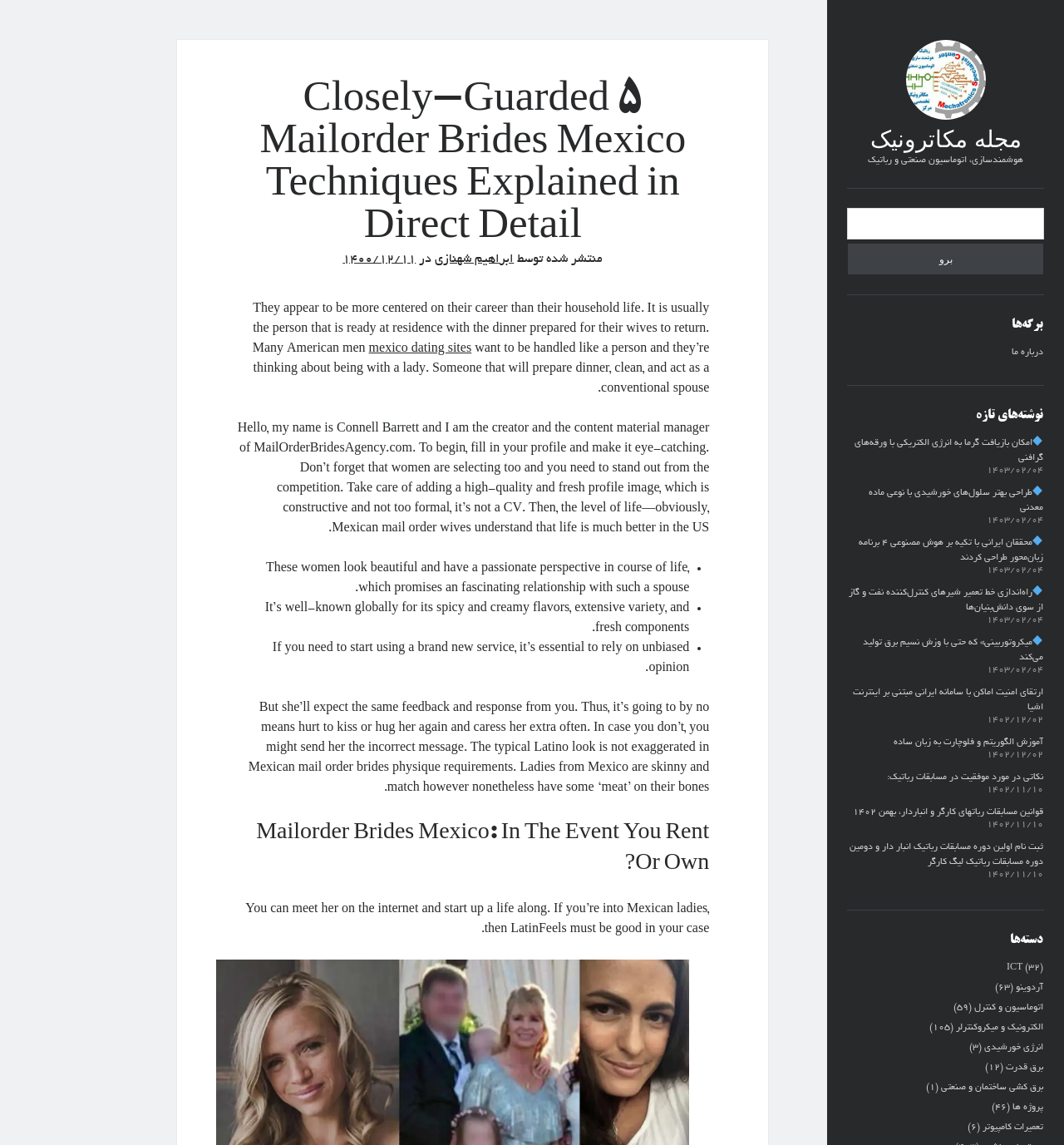Provide the bounding box coordinates in the format (top-left x, top-left y, bottom-right x, bottom-right y). All values are floating point numbers between 0 and 1. Determine the bounding box coordinate of the UI element described as: انرژی خورشیدی

[0.925, 0.911, 0.981, 0.92]